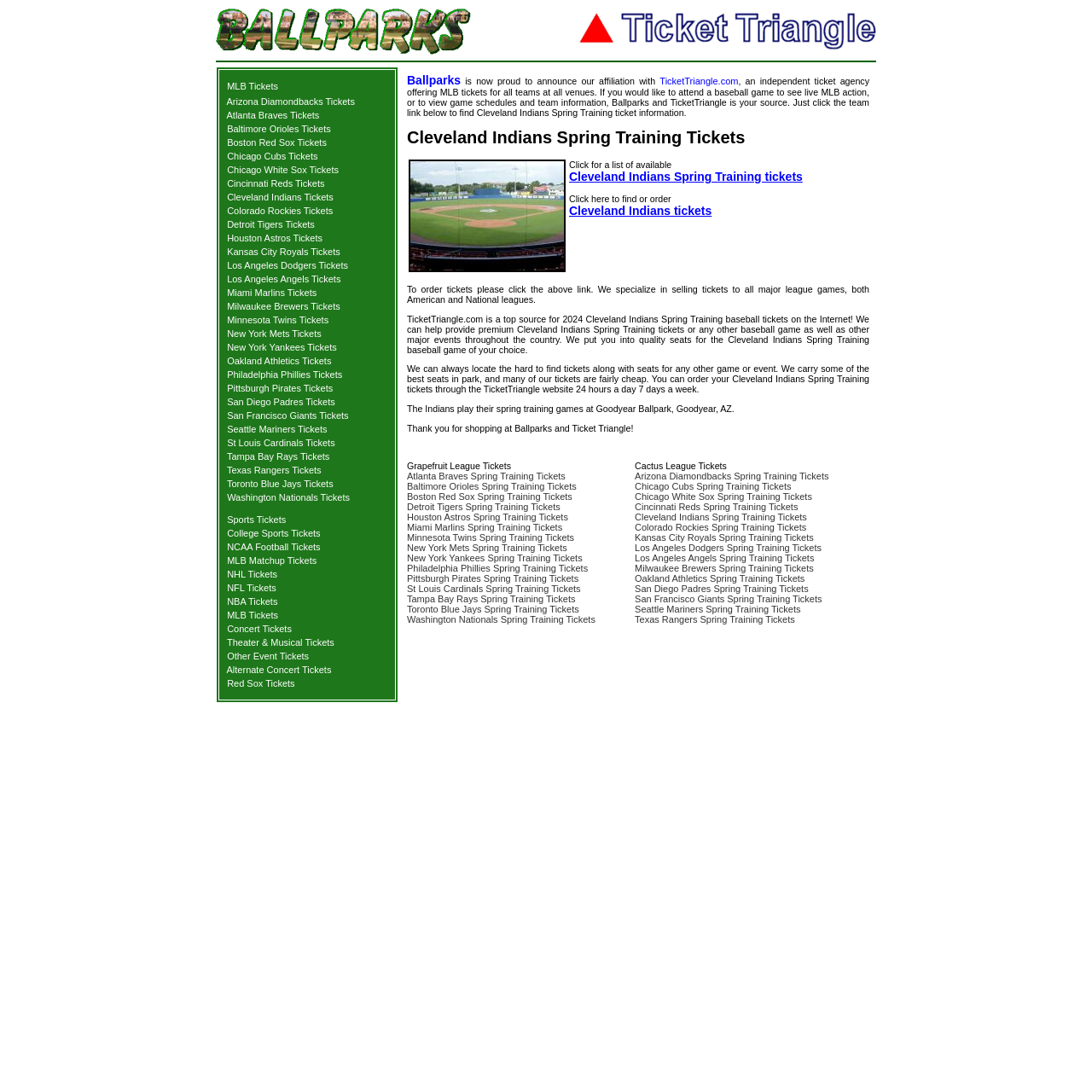Given the element description Ballparks, predict the bounding box coordinates for the UI element in the webpage screenshot. The format should be (top-left x, top-left y, bottom-right x, bottom-right y), and the values should be between 0 and 1.

[0.373, 0.067, 0.422, 0.08]